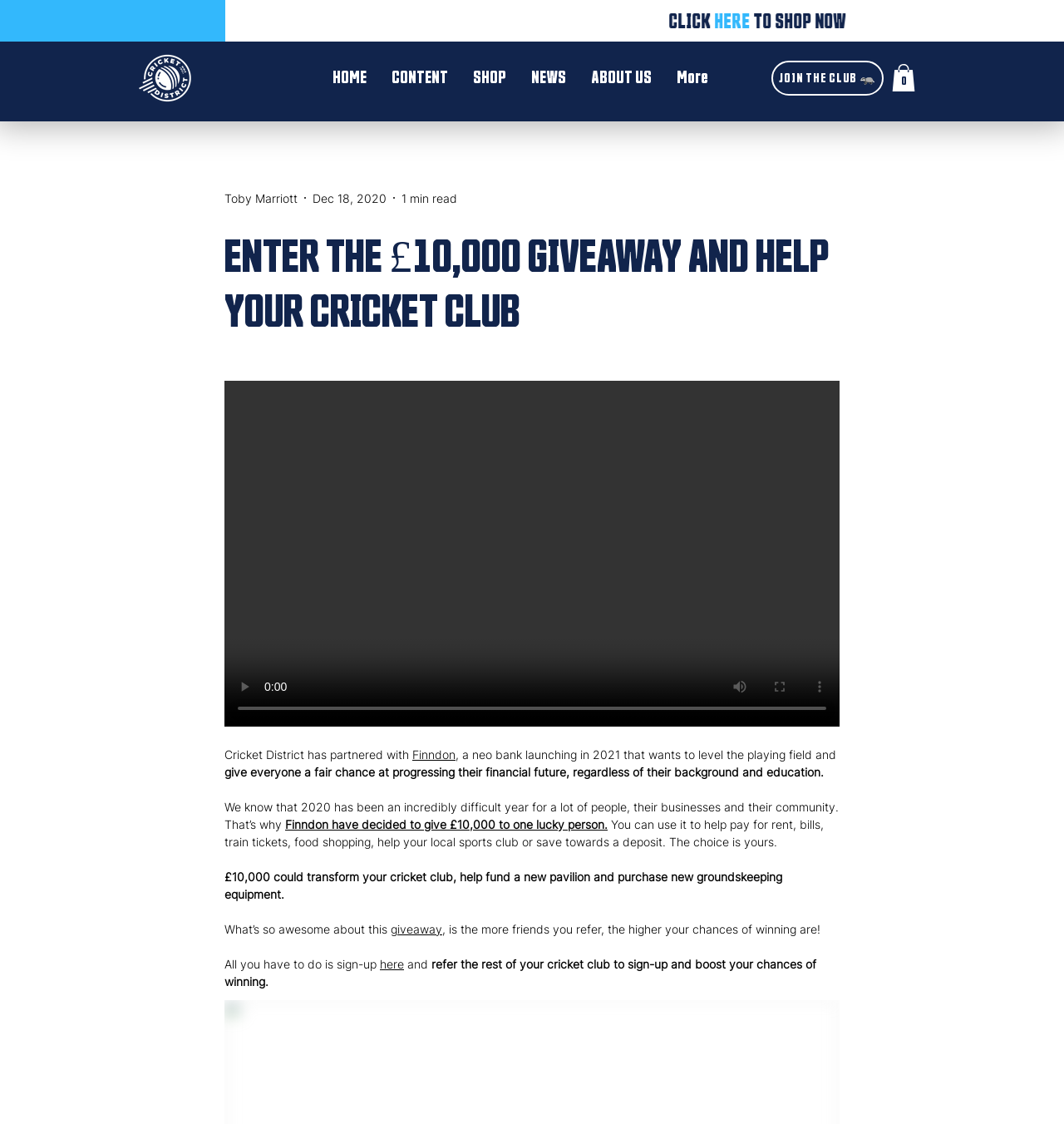Locate the bounding box coordinates of the element that needs to be clicked to carry out the instruction: "Click the 'JOIN THE CLUB ' link". The coordinates should be given as four float numbers ranging from 0 to 1, i.e., [left, top, right, bottom].

[0.725, 0.054, 0.83, 0.085]